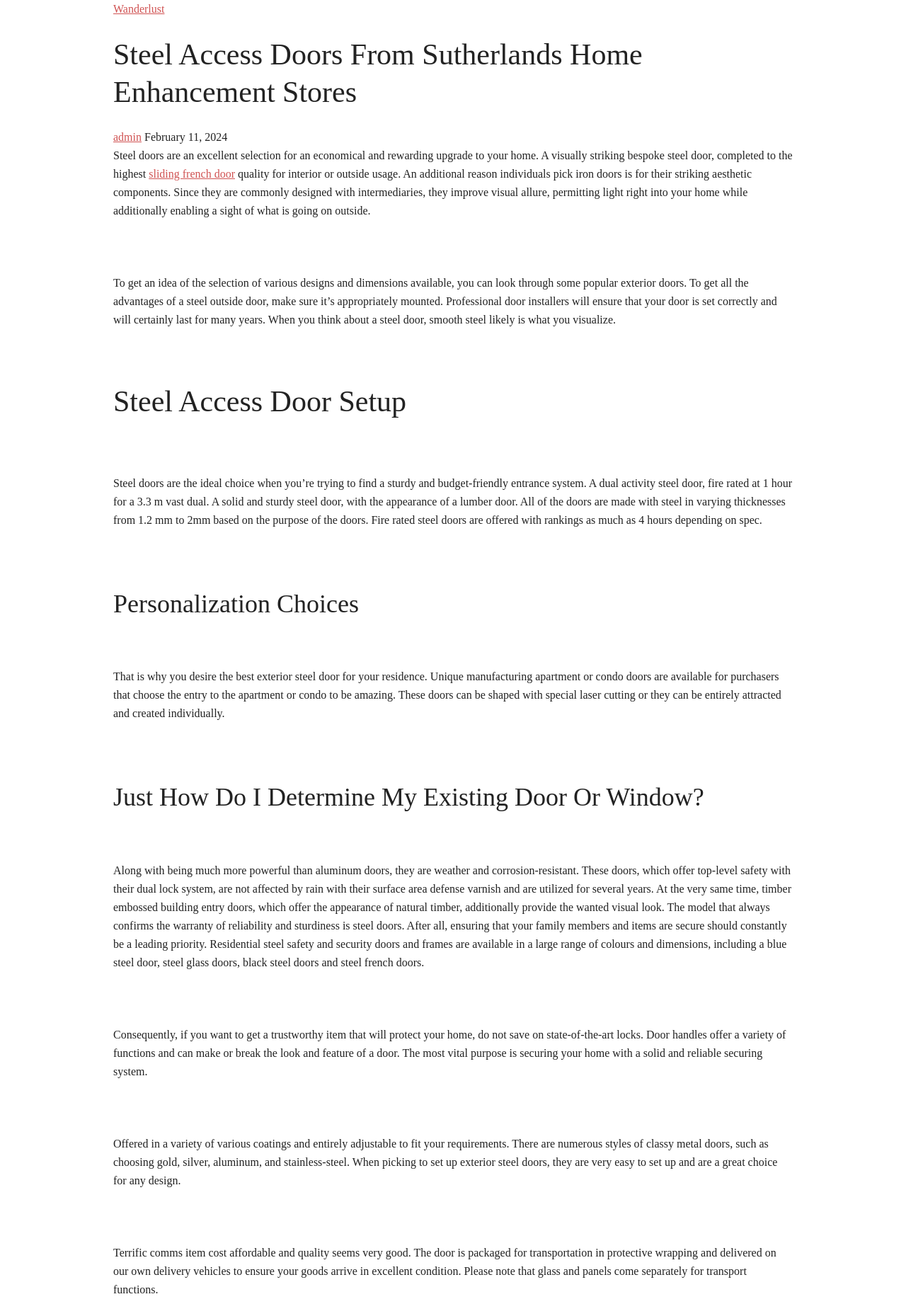Refer to the image and provide a thorough answer to this question:
What is the main topic of this webpage?

Based on the webpage content, it is clear that the main topic is steel access doors, as the heading and the text throughout the page discuss the features, benefits, and types of steel access doors.